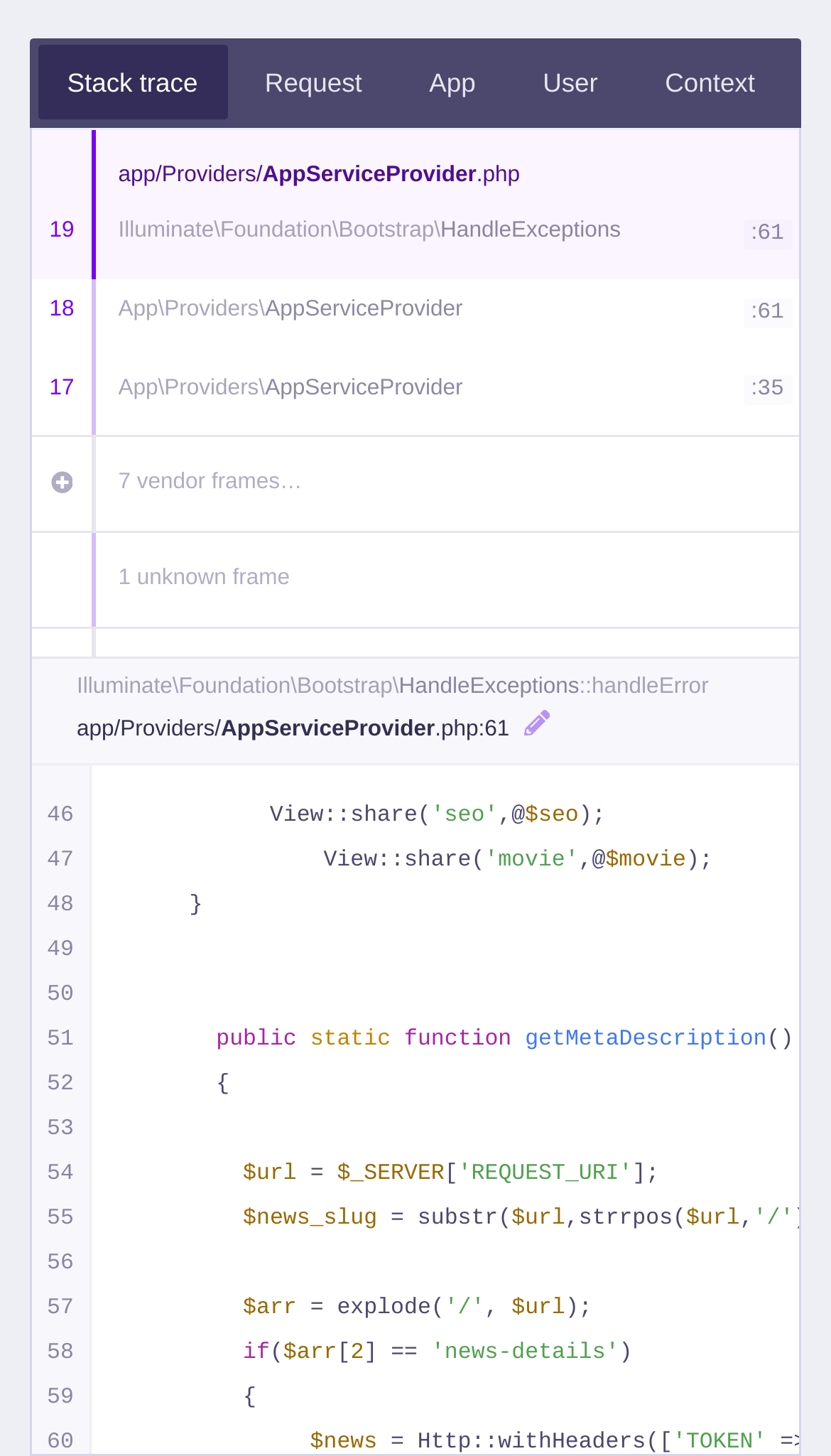Determine the bounding box for the UI element that matches this description: "Eufy Home".

None